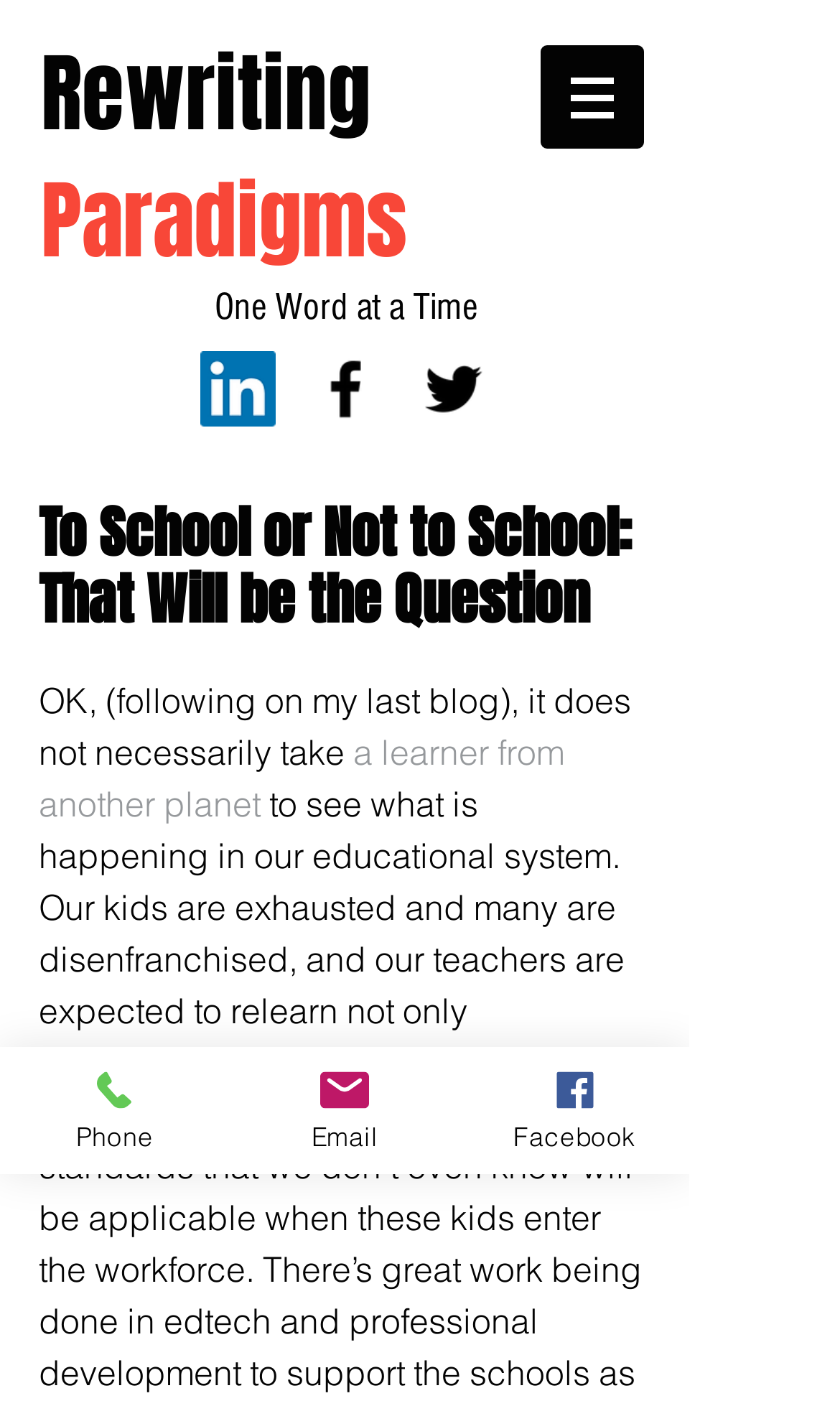Refer to the screenshot and answer the following question in detail:
How many contact methods are provided?

I found three link elements with image children at the bottom of the page, which represent three contact methods: Phone, Email, and Facebook.